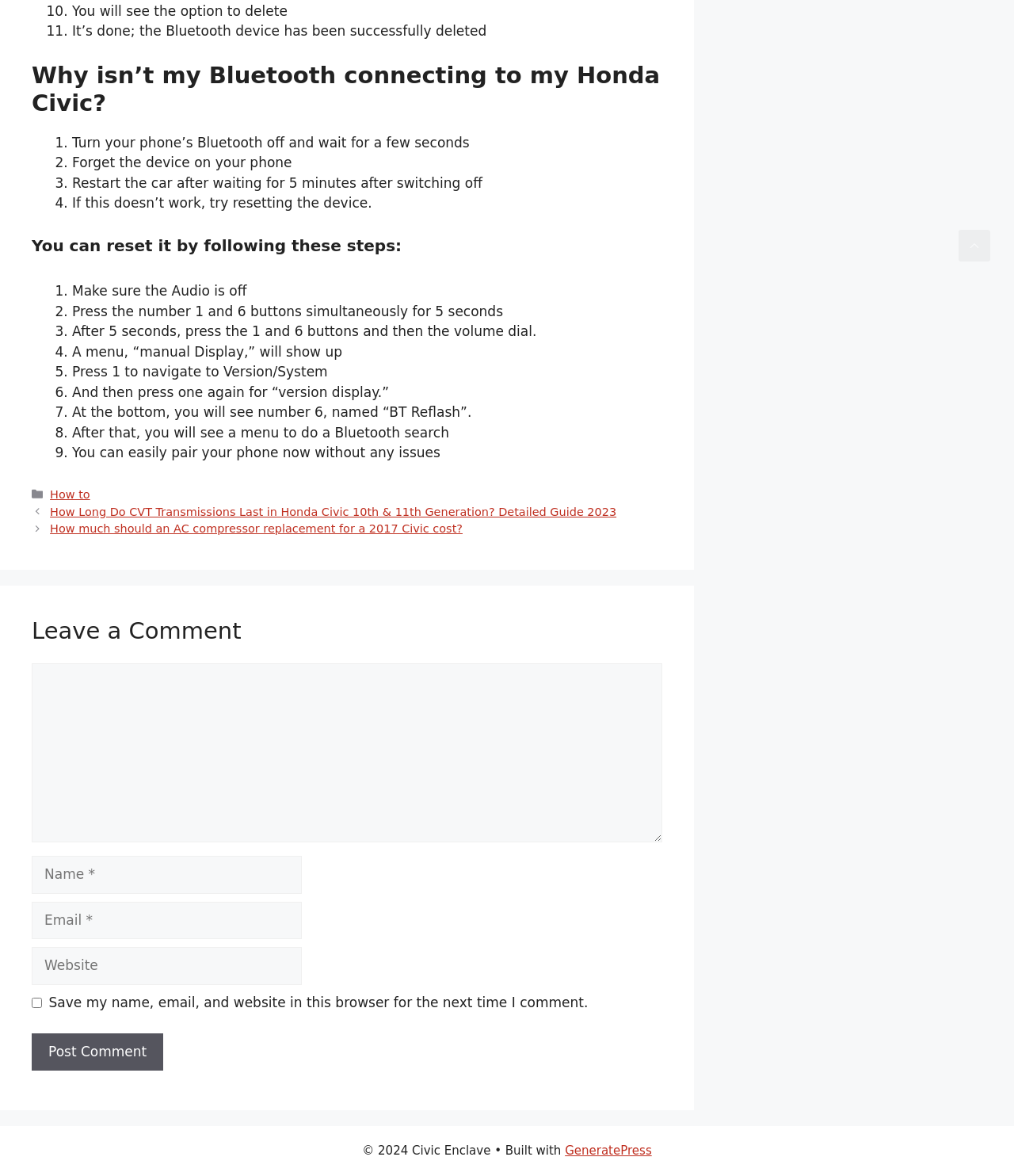What is the purpose of the 'Leave a Comment' section? Based on the image, give a response in one word or a short phrase.

To allow users to comment